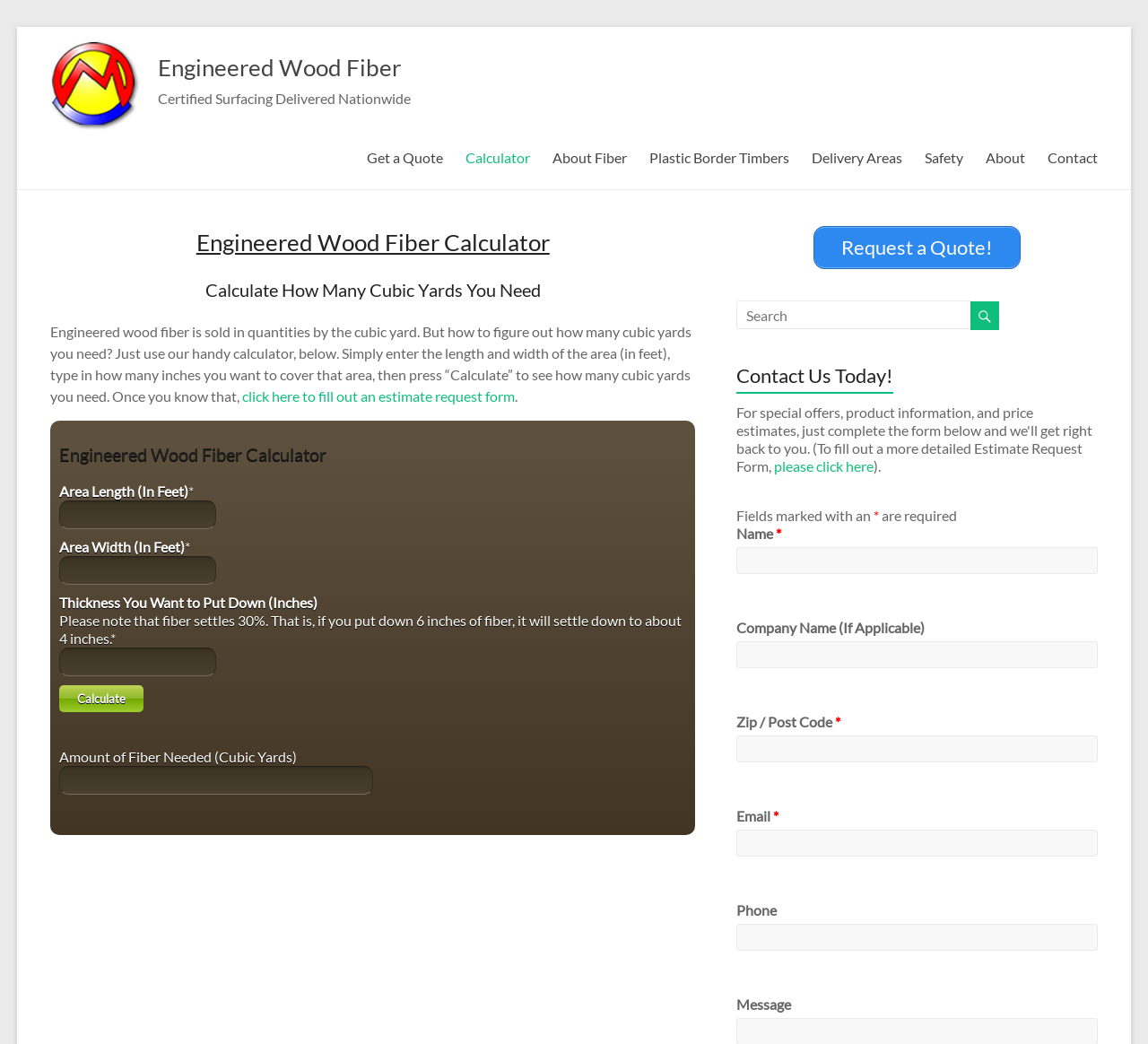Bounding box coordinates are specified in the format (top-left x, top-left y, bottom-right x, bottom-right y). All values are floating point numbers bounded between 0 and 1. Please provide the bounding box coordinate of the region this sentence describes: COLOSSIANS: LORDSHIP

None